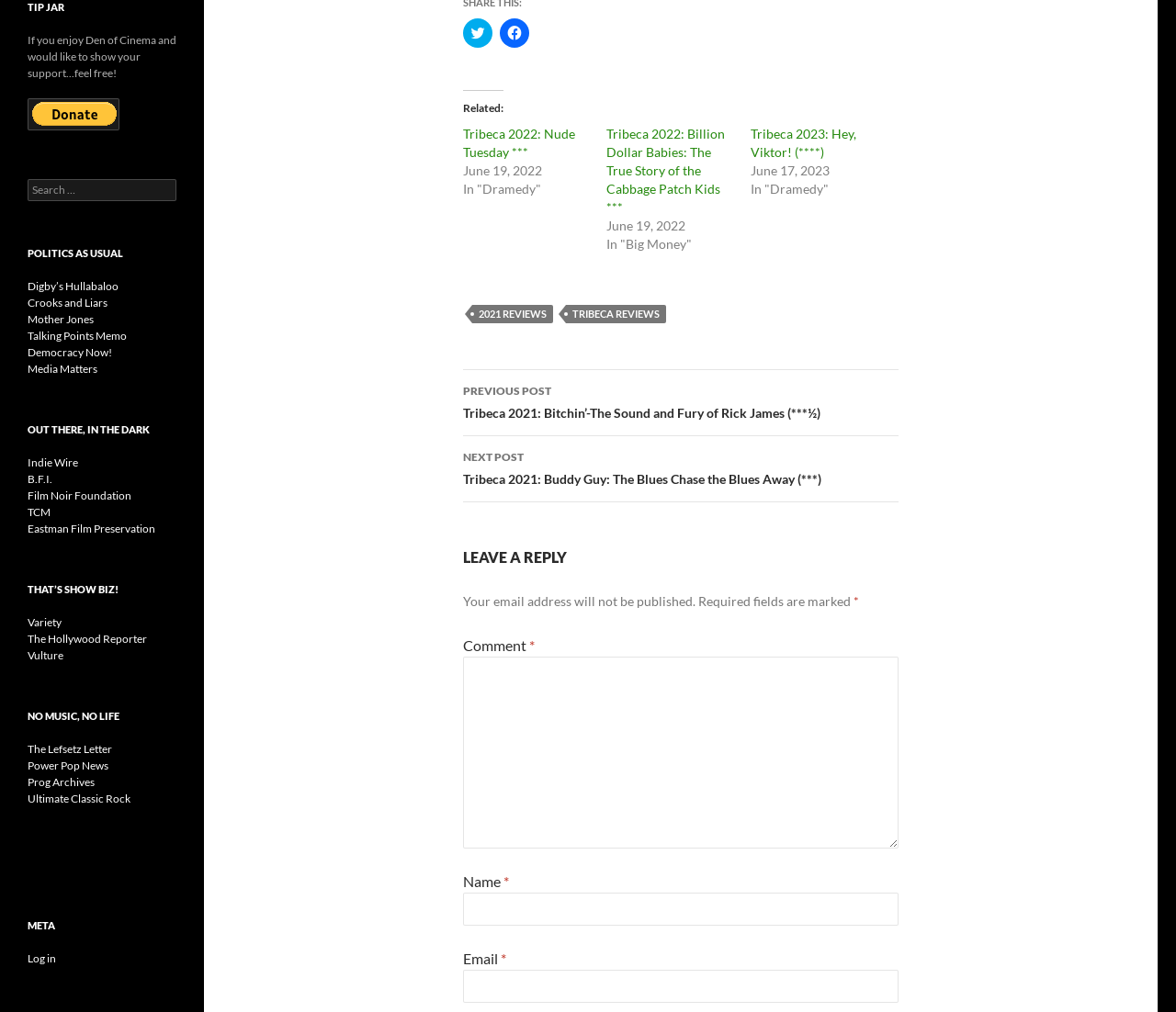Locate the bounding box coordinates of the clickable area to execute the instruction: "Read Tribeca 2022: Nude Tuesday review". Provide the coordinates as four float numbers between 0 and 1, represented as [left, top, right, bottom].

[0.394, 0.124, 0.489, 0.158]